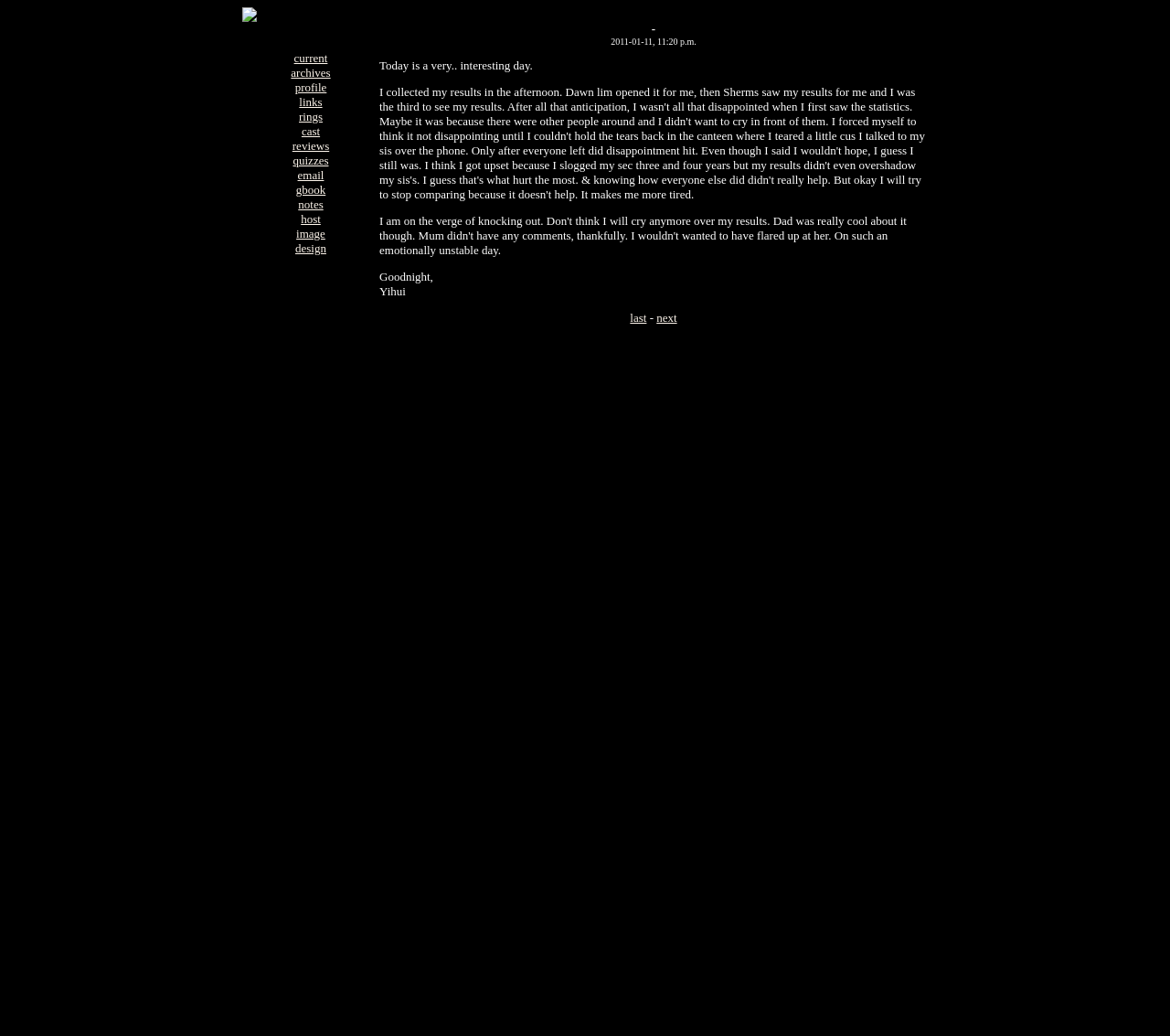Provide the bounding box coordinates of the area you need to click to execute the following instruction: "click on the 'current' link".

[0.251, 0.049, 0.28, 0.063]